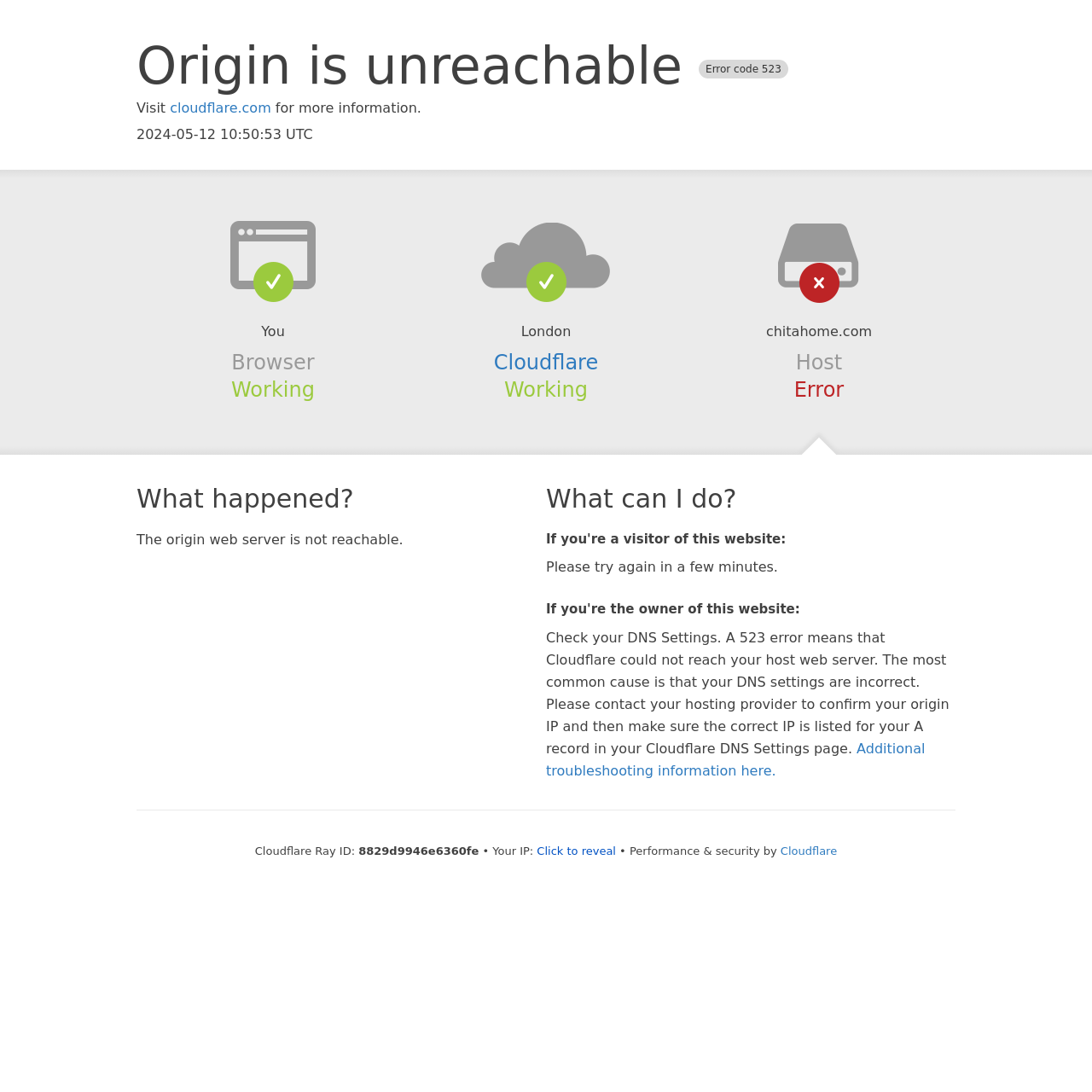Ascertain the bounding box coordinates for the UI element detailed here: "Click to reveal". The coordinates should be provided as [left, top, right, bottom] with each value being a float between 0 and 1.

[0.492, 0.773, 0.564, 0.785]